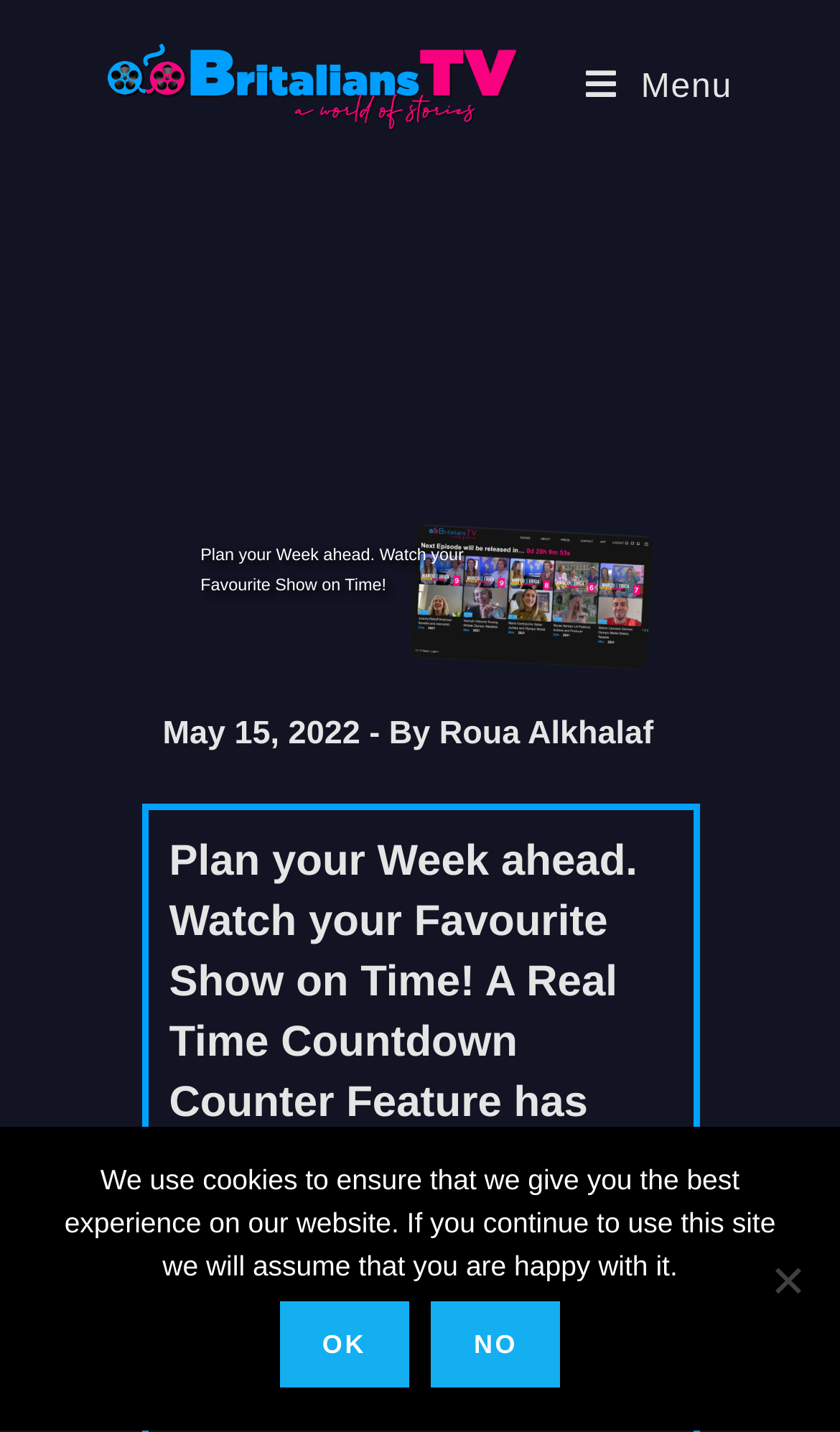Use a single word or phrase to answer the question:
What is the name of the TV channel?

Britalians TV